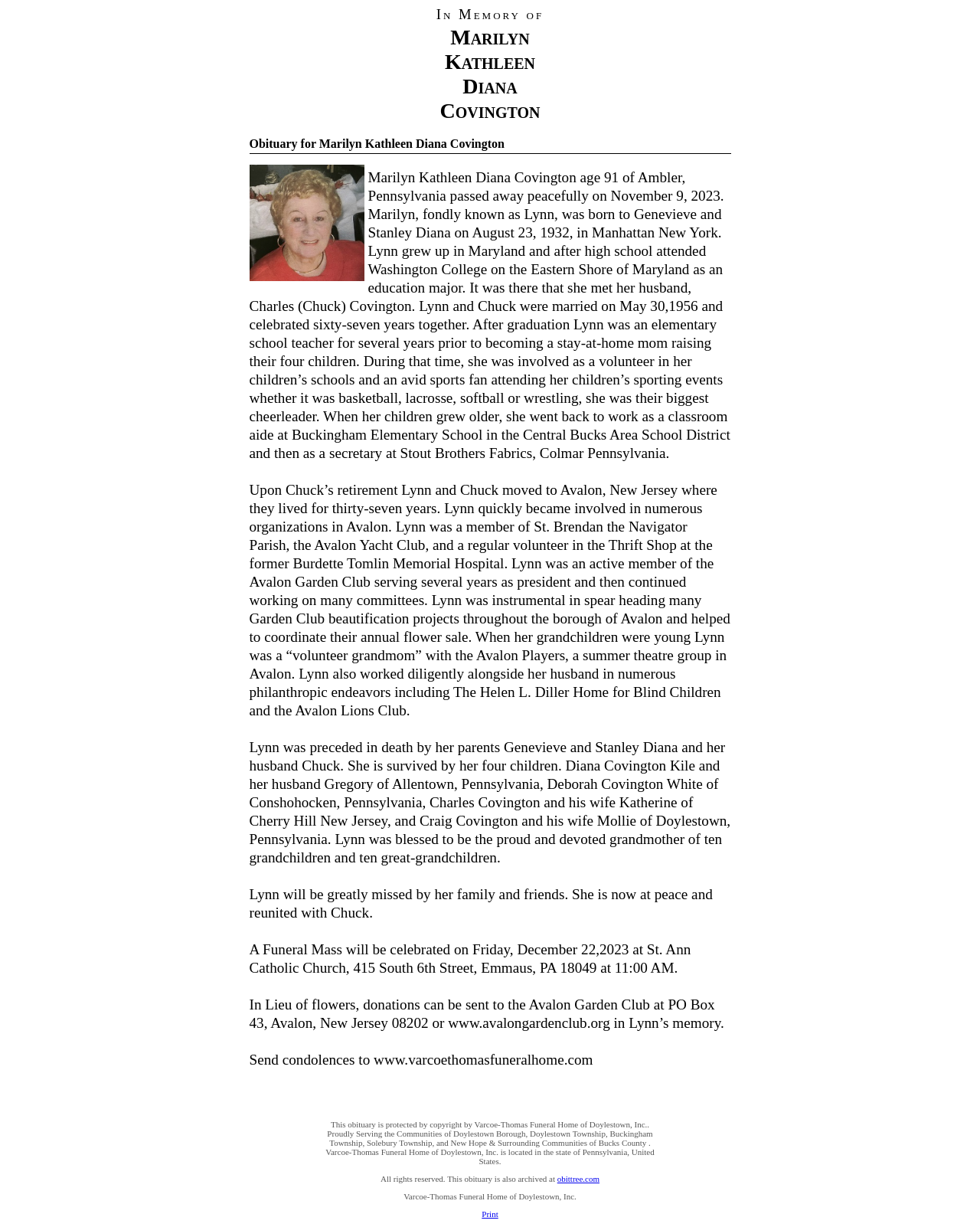Give a complete and precise description of the webpage's appearance.

This webpage is an obituary for Marilyn Kathleen Diana Covington, who passed away at the age of 91. At the top of the page, there is a heading with her full name, accompanied by a small image to the right. Below this, there is a lengthy text describing her life, including her birth, education, marriage, and career as an elementary school teacher and later as a classroom aide and secretary. The text also mentions her involvement in various organizations and volunteer work in Avalon, New Jersey, where she lived for 37 years.

The text is divided into several paragraphs, each describing a different aspect of her life. The paragraphs are arranged vertically, with the earliest events of her life at the top and the most recent at the bottom. There are four paragraphs in total, each describing her early life, her marriage and family, her volunteer work, and her passing.

Below the text, there are several short paragraphs with additional information, including details about her funeral mass, donations in her memory, and condolences. There is also a link to send condolences and a link to the funeral home's website.

At the very bottom of the page, there is a copyright notice and a link to an archived version of the obituary. There is also a "Print" link at the bottom right corner of the page.